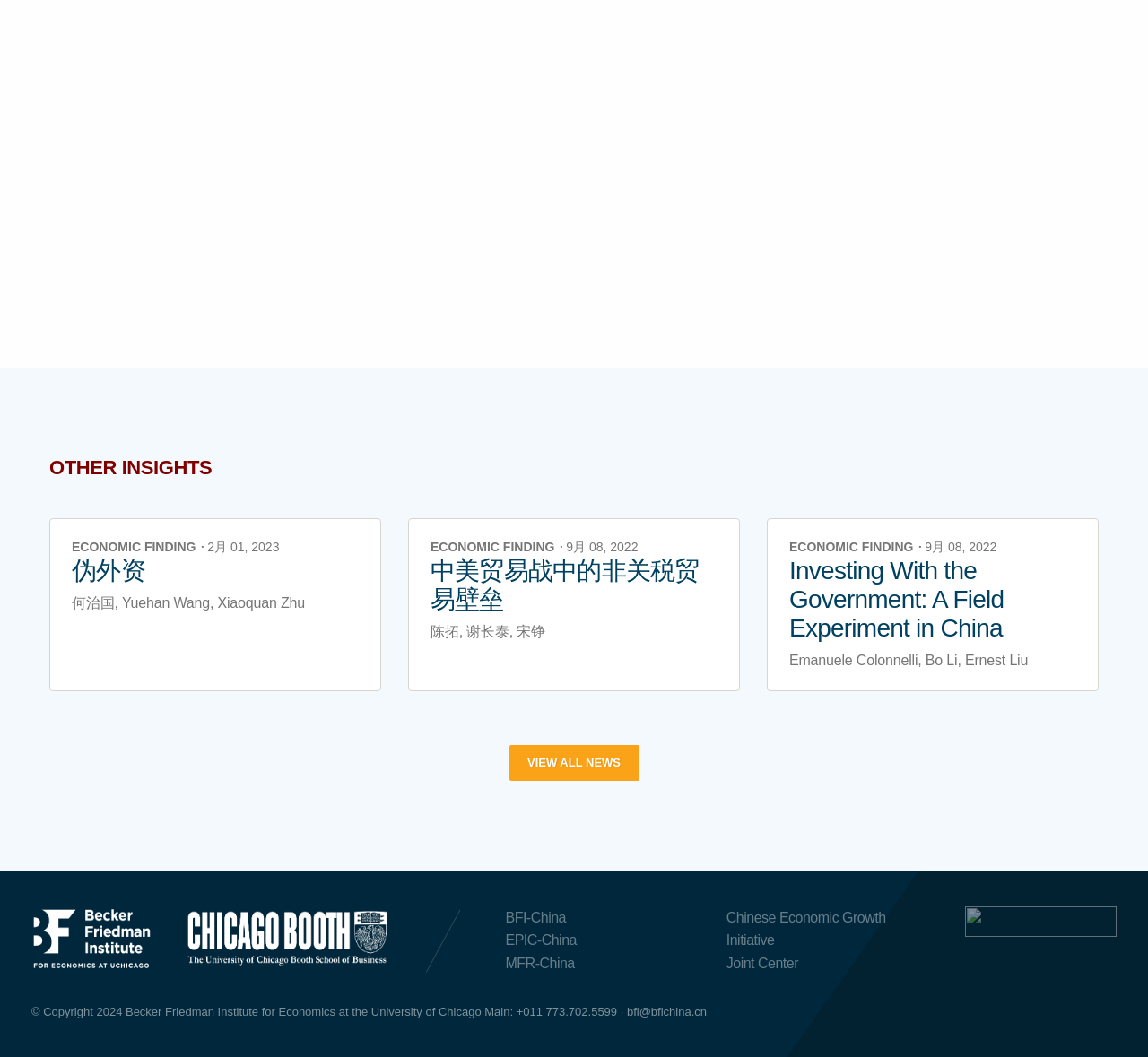Give a short answer to this question using one word or a phrase:
What is the title of the link below 'OTHER INSIGHTS'?

伪外资